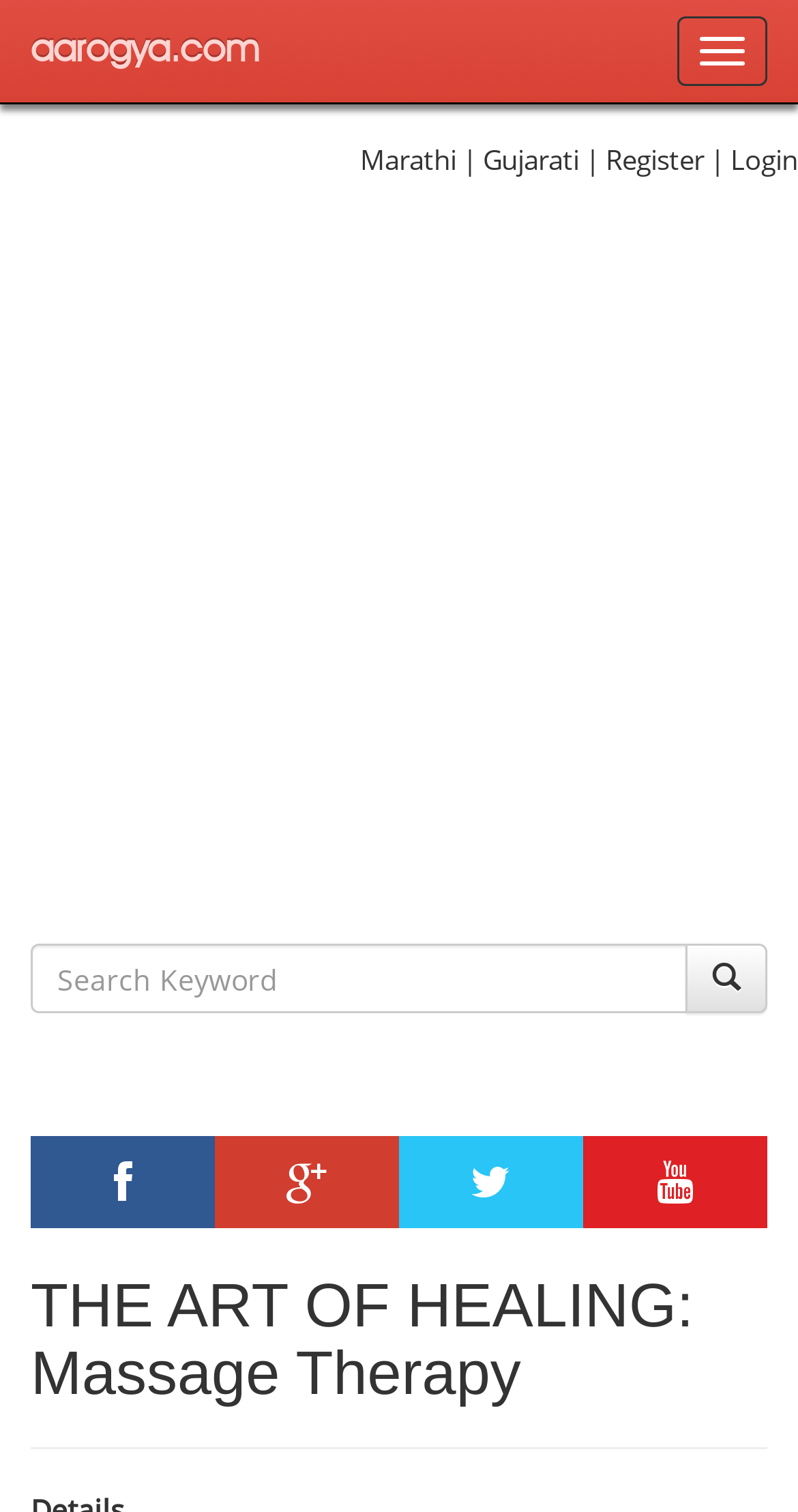Show the bounding box coordinates for the element that needs to be clicked to execute the following instruction: "Search for something". Provide the coordinates in the form of four float numbers between 0 and 1, i.e., [left, top, right, bottom].

[0.038, 0.624, 0.862, 0.67]